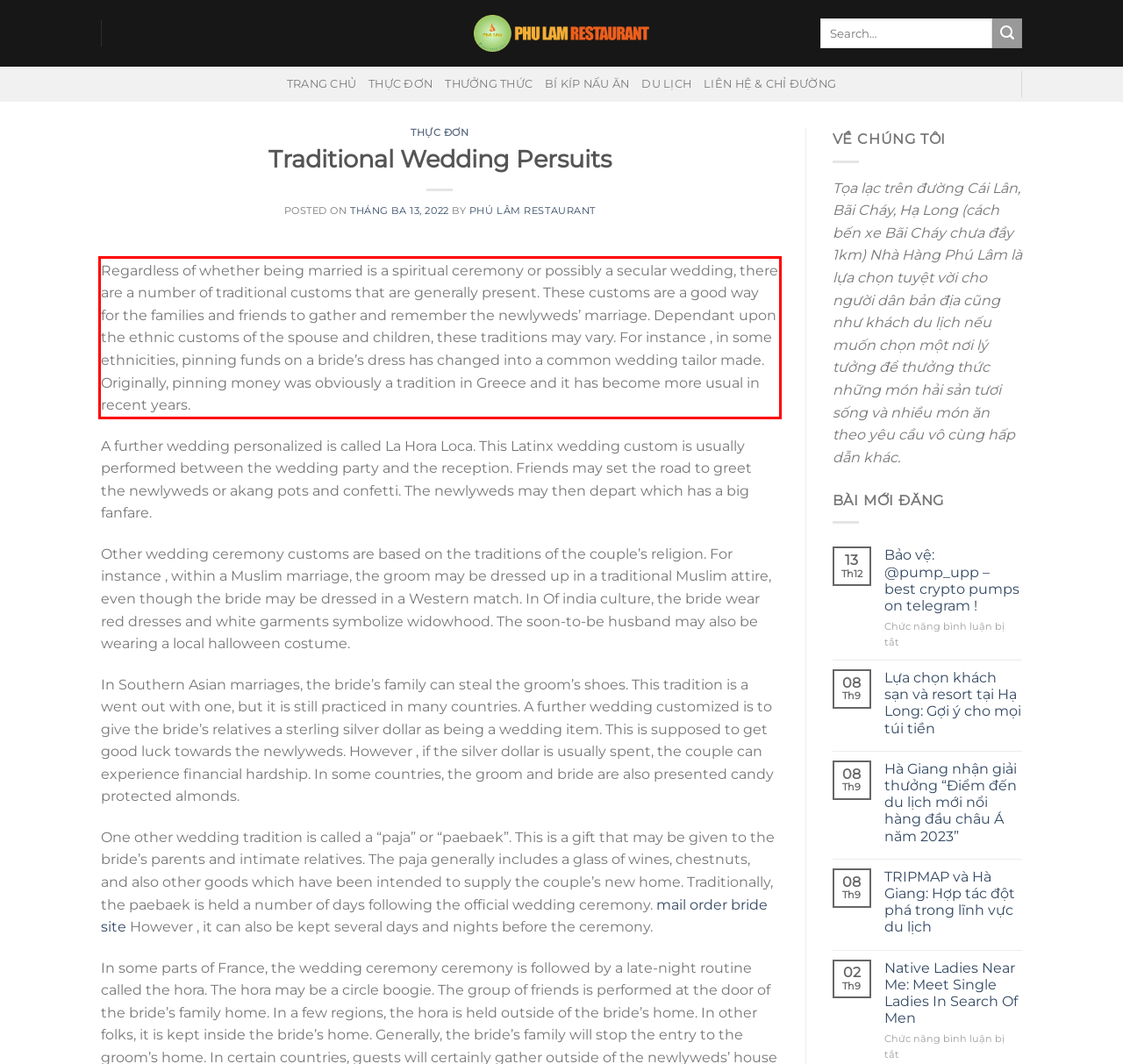From the provided screenshot, extract the text content that is enclosed within the red bounding box.

Regardless of whether being married is a spiritual ceremony or possibly a secular wedding, there are a number of traditional customs that are generally present. These customs are a good way for the families and friends to gather and remember the newlyweds’ marriage. Dependant upon the ethnic customs of the spouse and children, these traditions may vary. For instance , in some ethnicities, pinning funds on a bride’s dress has changed into a common wedding tailor made. Originally, pinning money was obviously a tradition in Greece and it has become more usual in recent years.